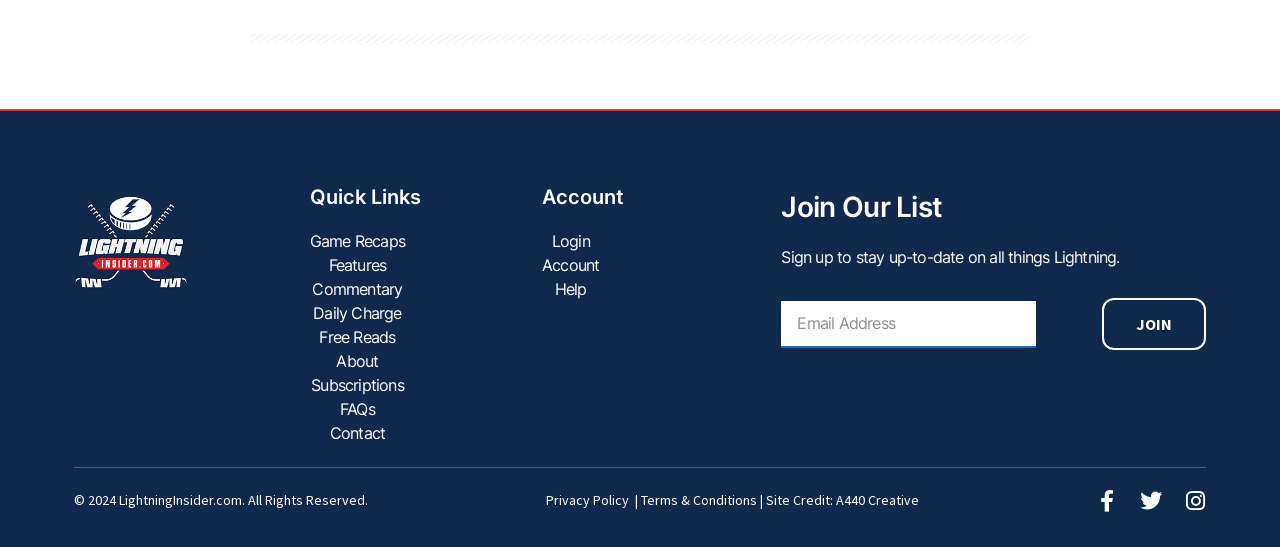Determine the bounding box coordinates for the area that should be clicked to carry out the following instruction: "Enter email address in the 'EMAIL' textbox".

[0.61, 0.549, 0.809, 0.635]